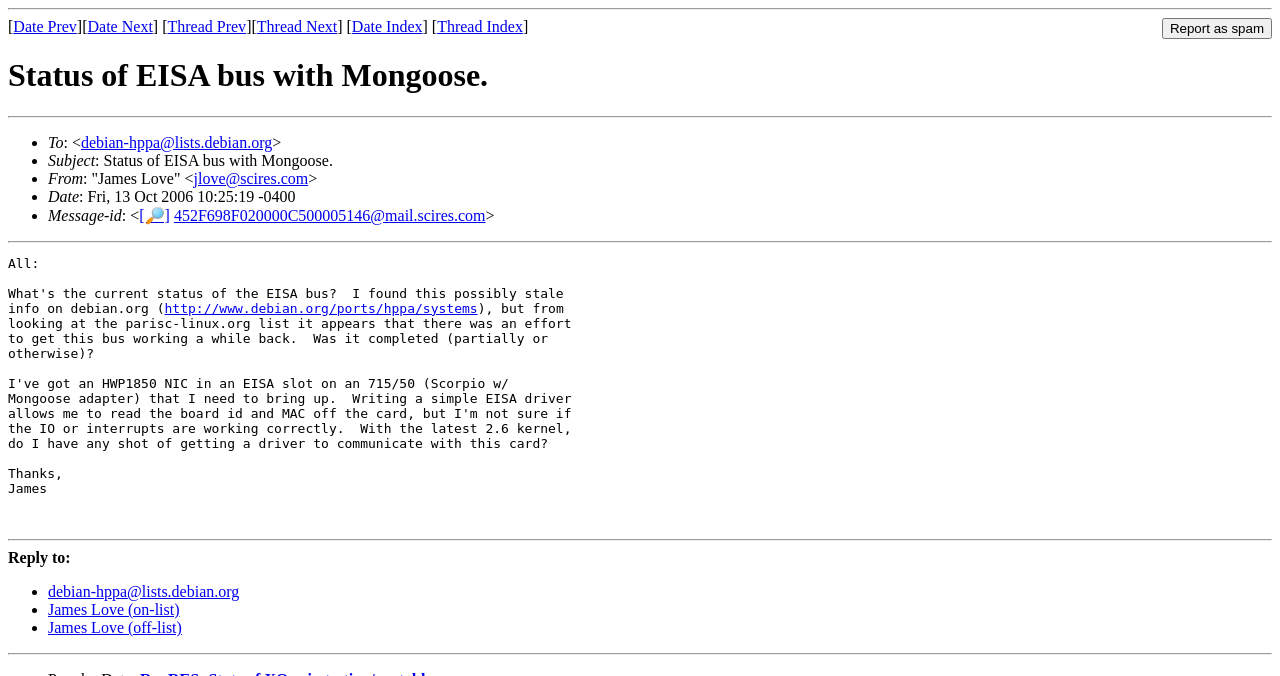Produce an elaborate caption capturing the essence of the webpage.

This webpage appears to be an archived email thread or discussion forum post. At the top, there is a horizontal separator followed by a button to "Report as spam" and several links to navigate through the thread, including "Date Prev", "Date Next", "Thread Prev", and "Thread Next". 

Below these links, there is a heading that reads "Status of EISA bus with Mongoose." followed by another horizontal separator. 

The main content of the page is a list of details about the email, including the recipient ("To"), subject, sender ("From"), date, and message ID. Each of these details is preceded by a bullet point and is arranged vertically.

Below the email details, there is another horizontal separator, followed by a link to "http://www.debian.org/ports/hppa/systems". 

Further down the page, there is another horizontal separator, followed by a section labeled "Reply to:" with three options to reply to the email, each preceded by a bullet point. These options include replying to the entire list, replying to the sender on-list, and replying to the sender off-list. 

The page ends with a final horizontal separator.